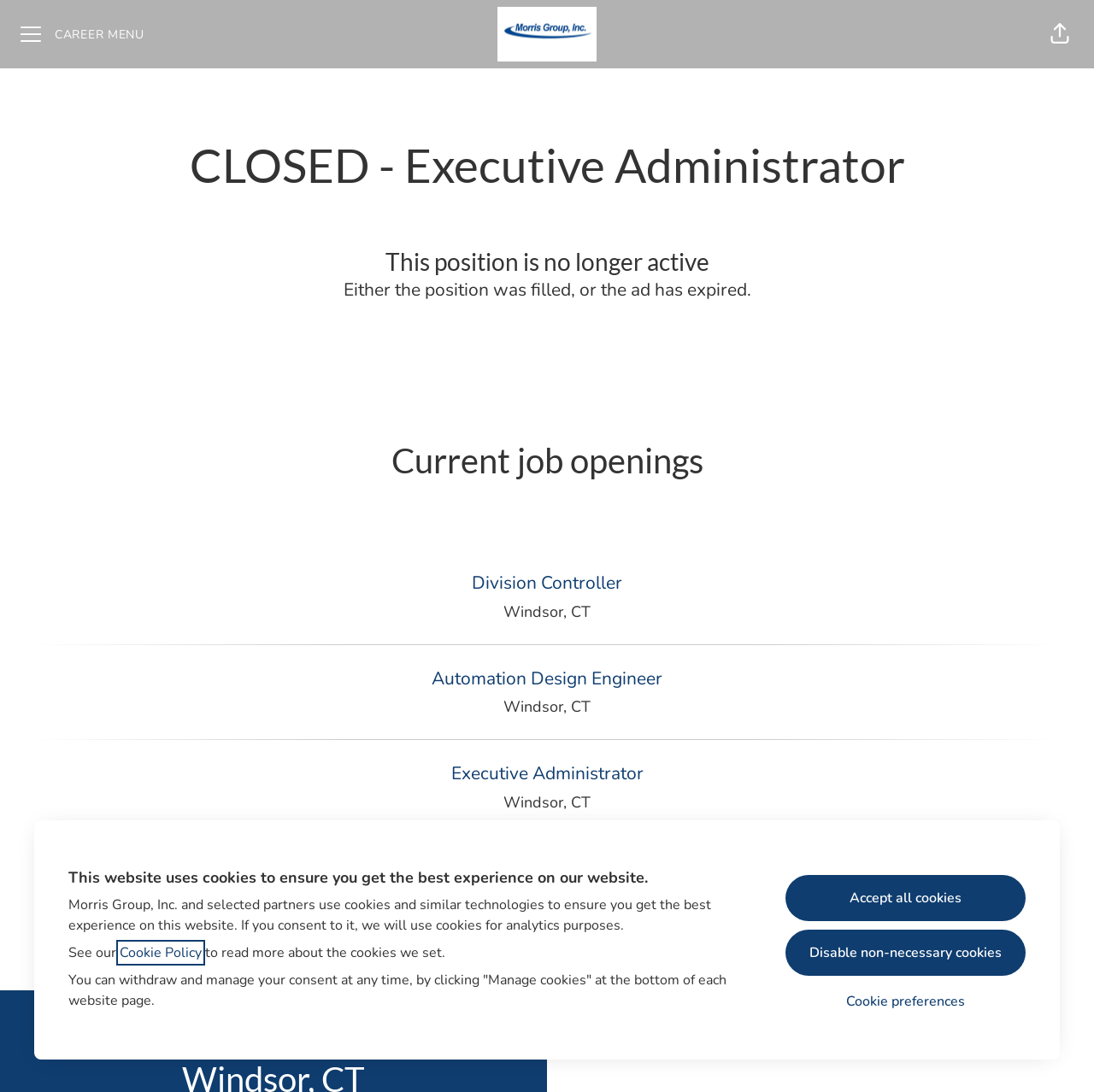What is the status of the Executive Administrator position? Based on the image, give a response in one word or a short phrase.

CLOSED